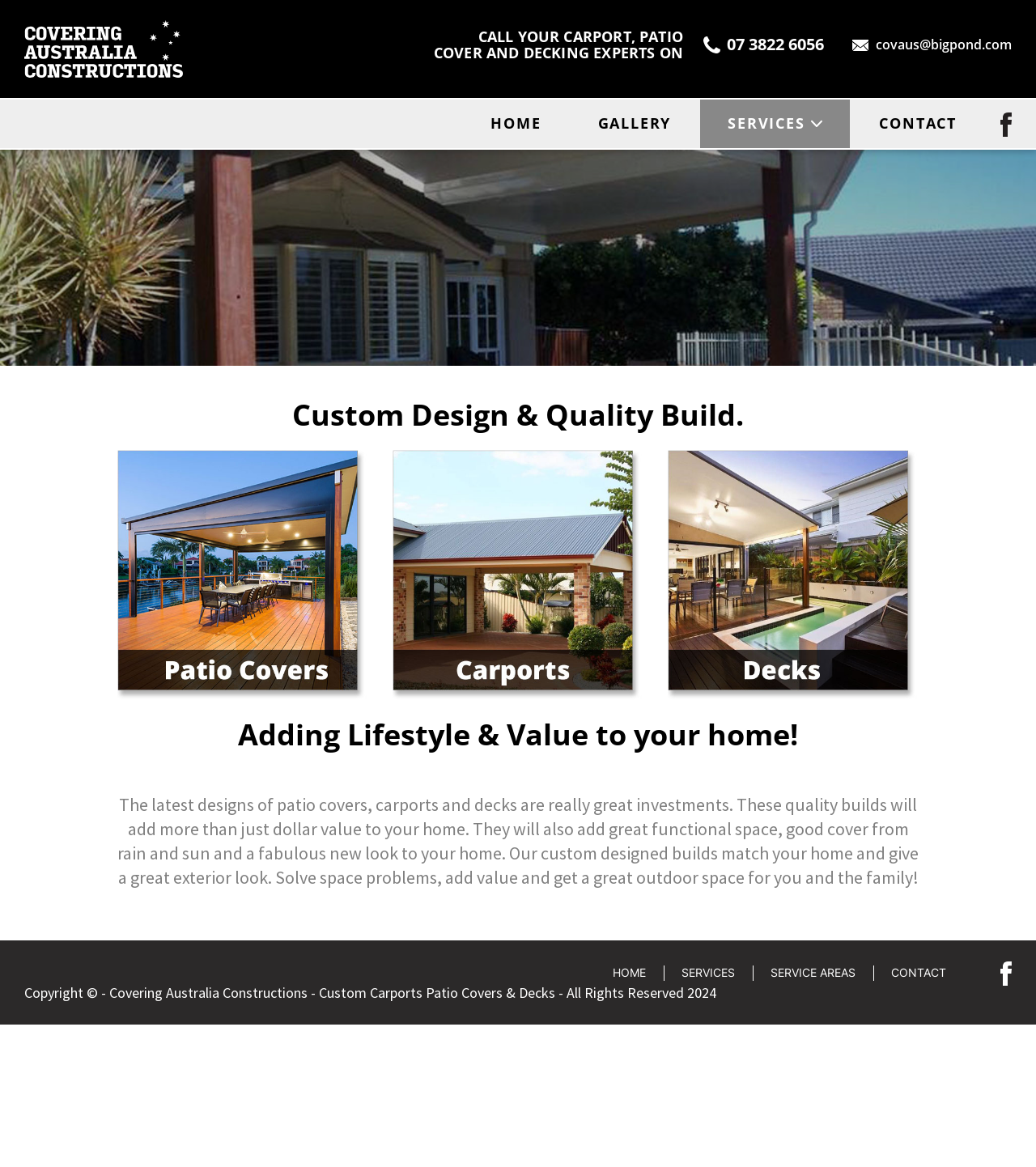Locate the bounding box coordinates of the element's region that should be clicked to carry out the following instruction: "Send an email to 'covaus@bigpond.com'". The coordinates need to be four float numbers between 0 and 1, i.e., [left, top, right, bottom].

[0.823, 0.031, 0.977, 0.046]